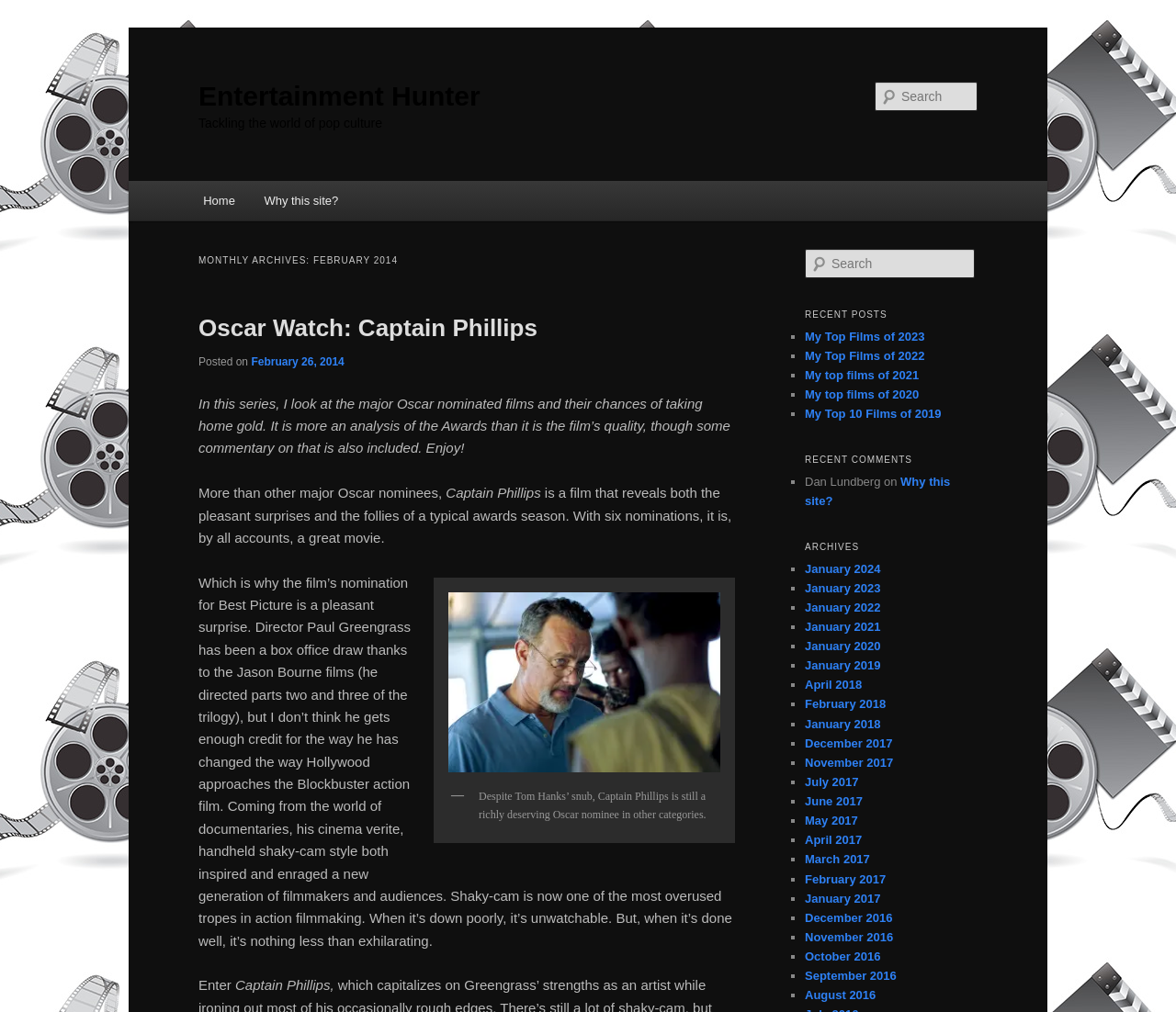What type of content is listed under 'RECENT POSTS'?
Look at the image and answer with only one word or phrase.

Blog posts